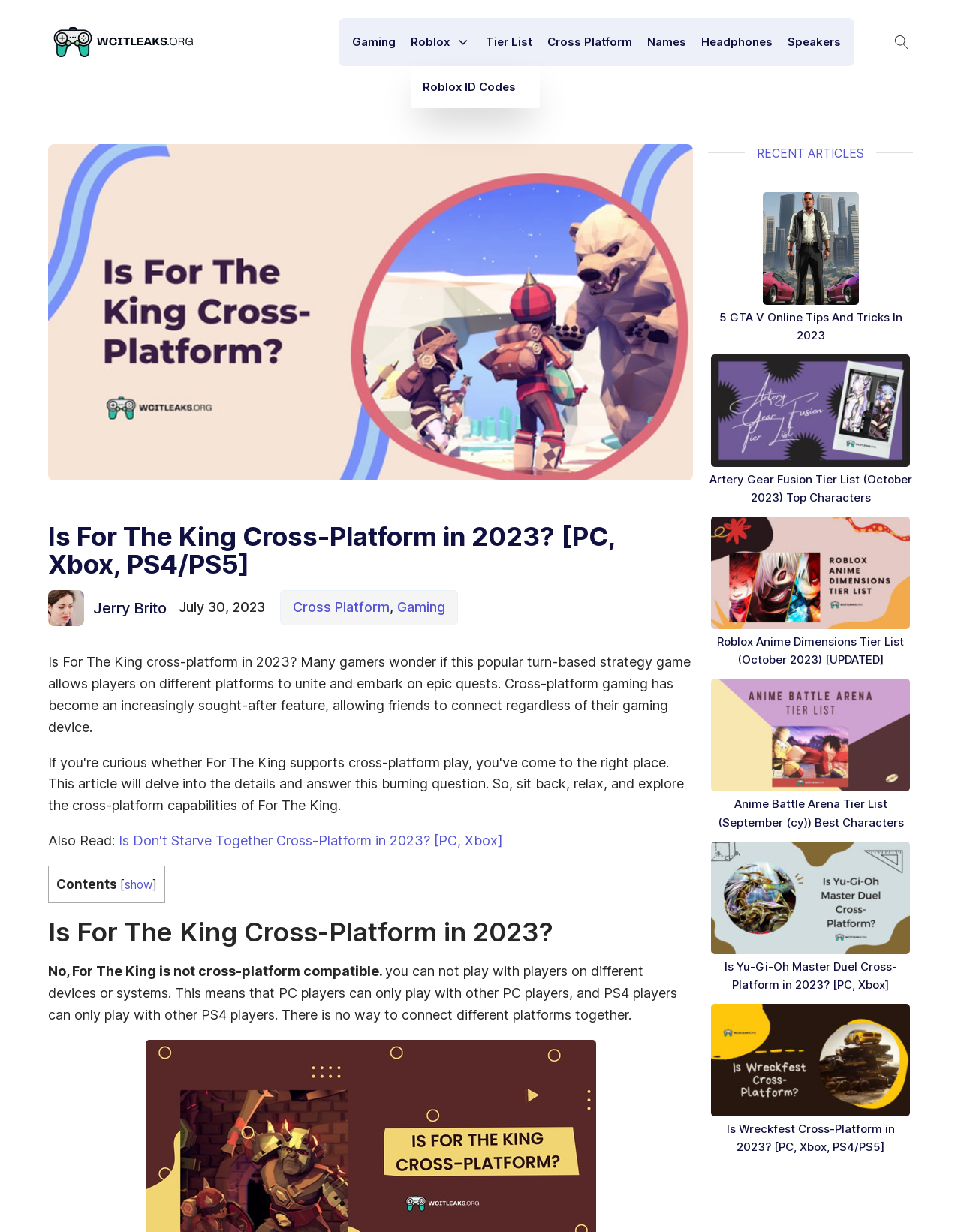Please determine the bounding box coordinates of the clickable area required to carry out the following instruction: "Click the 'Gaming' link". The coordinates must be four float numbers between 0 and 1, represented as [left, top, right, bottom].

[0.367, 0.015, 0.412, 0.054]